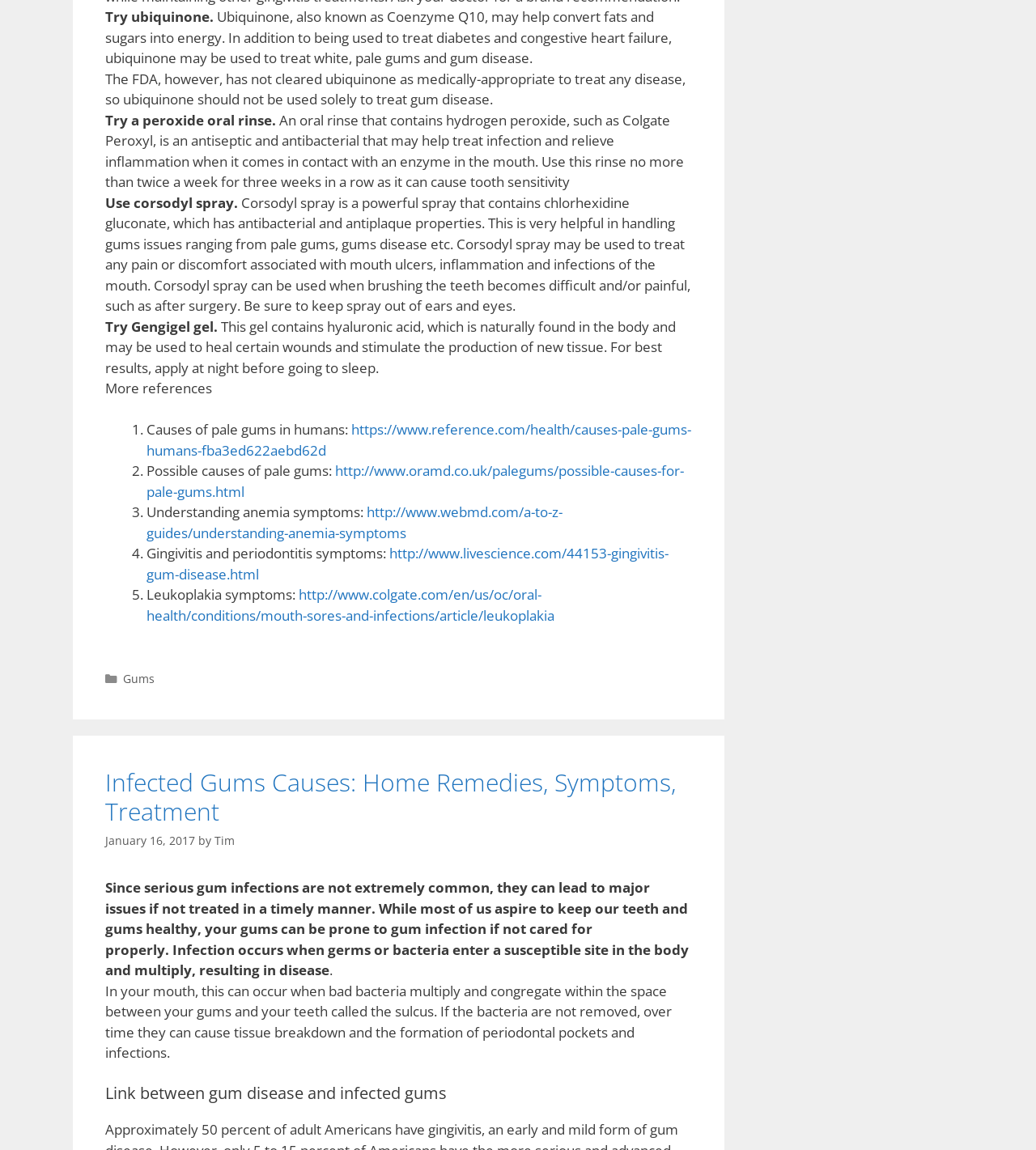Kindly determine the bounding box coordinates for the clickable area to achieve the given instruction: "Read more about gingivitis and periodontitis symptoms".

[0.141, 0.473, 0.645, 0.507]